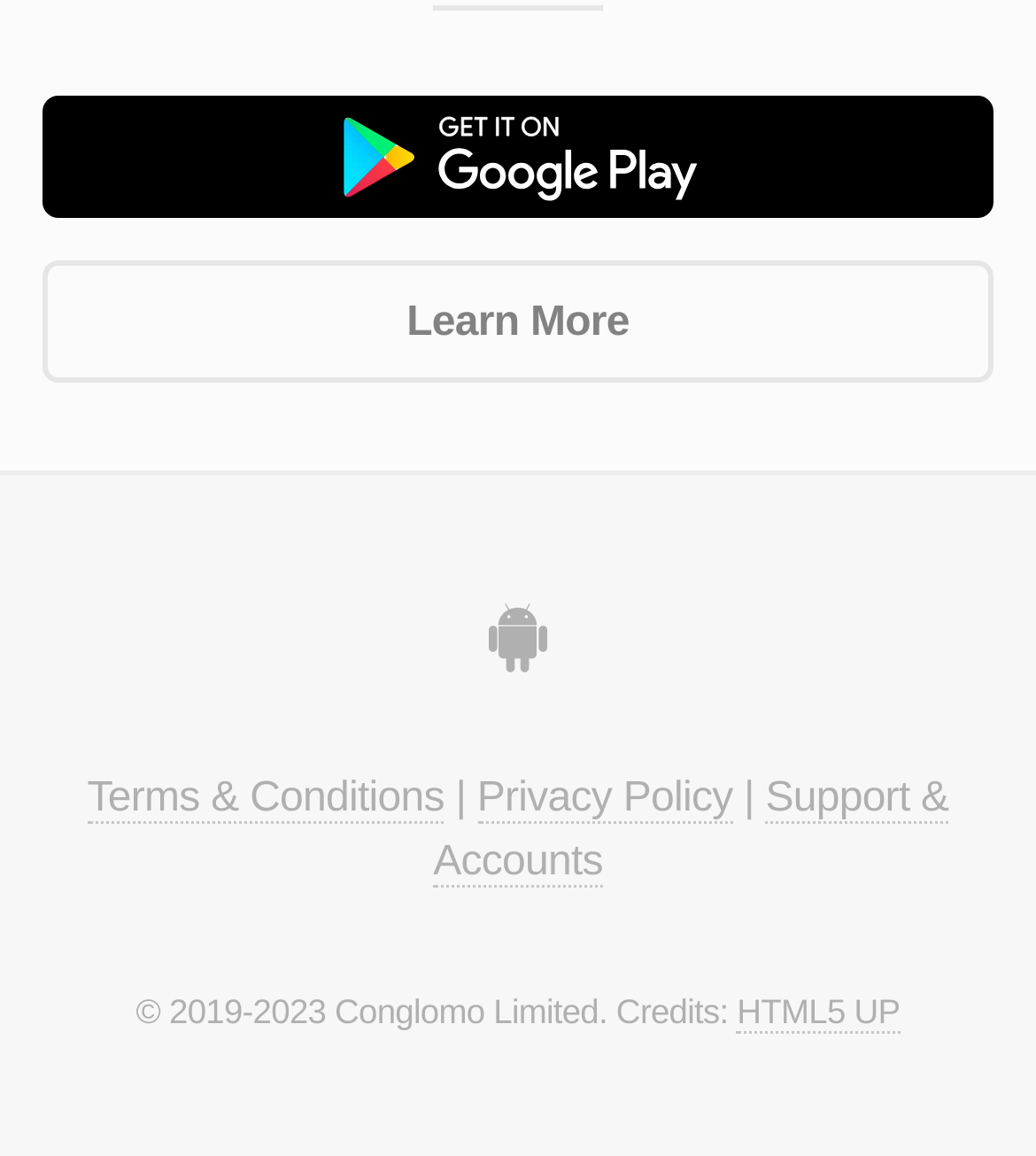What is the year range mentioned in the copyright notice?
Based on the screenshot, provide your answer in one word or phrase.

2019-2023